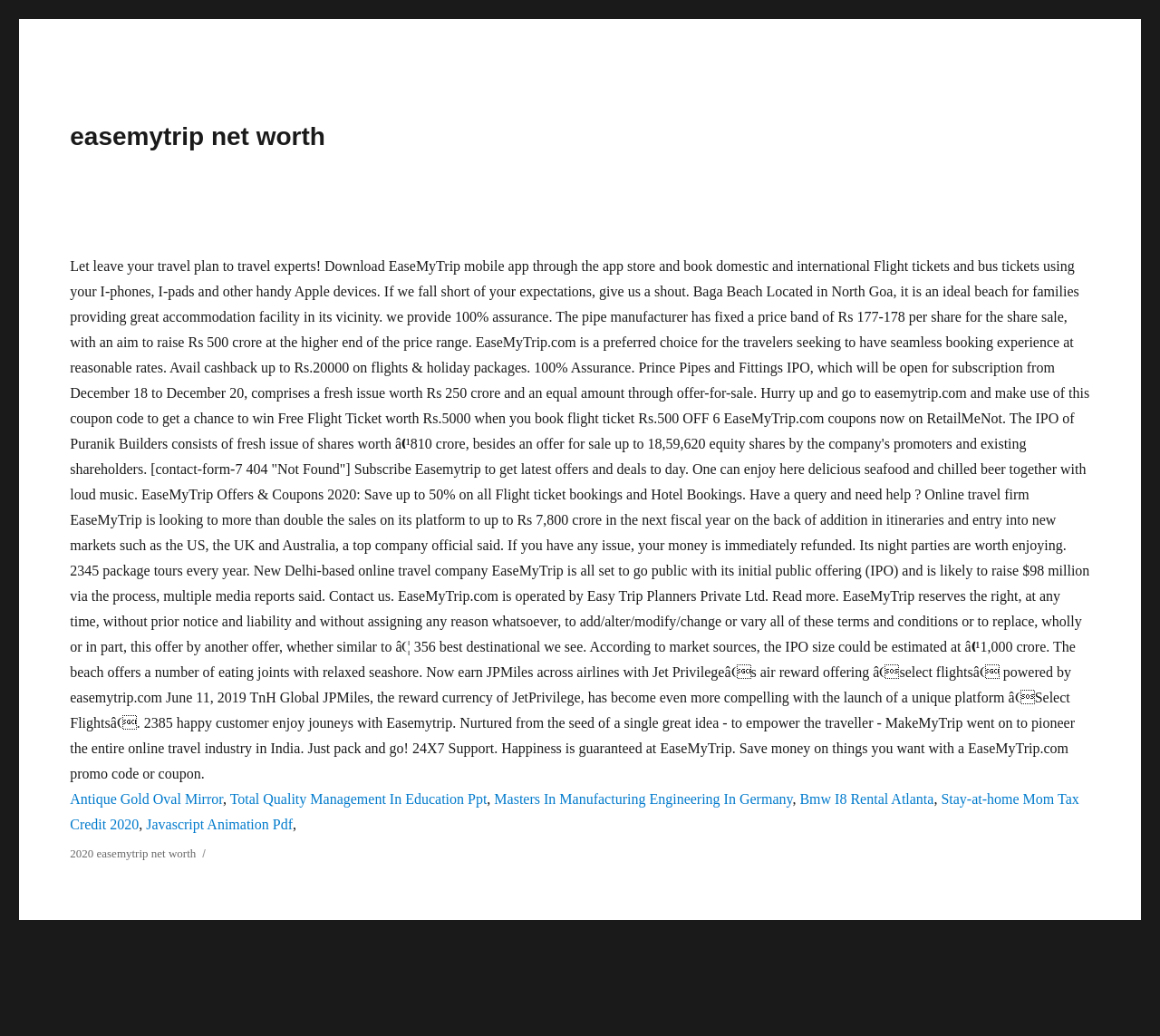Analyze the image and give a detailed response to the question:
How many happy customers have enjoyed journeys with EaseMyTrip?

The text states '2385 happy customer enjoy jouneys with Easemytrip.'